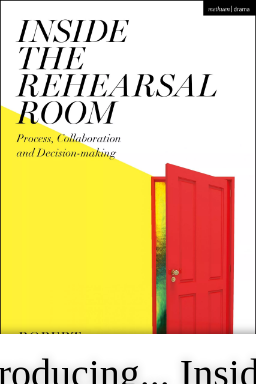Answer briefly with one word or phrase:
What is the subtitle of the book?

Process, Collaboration and Decision-making